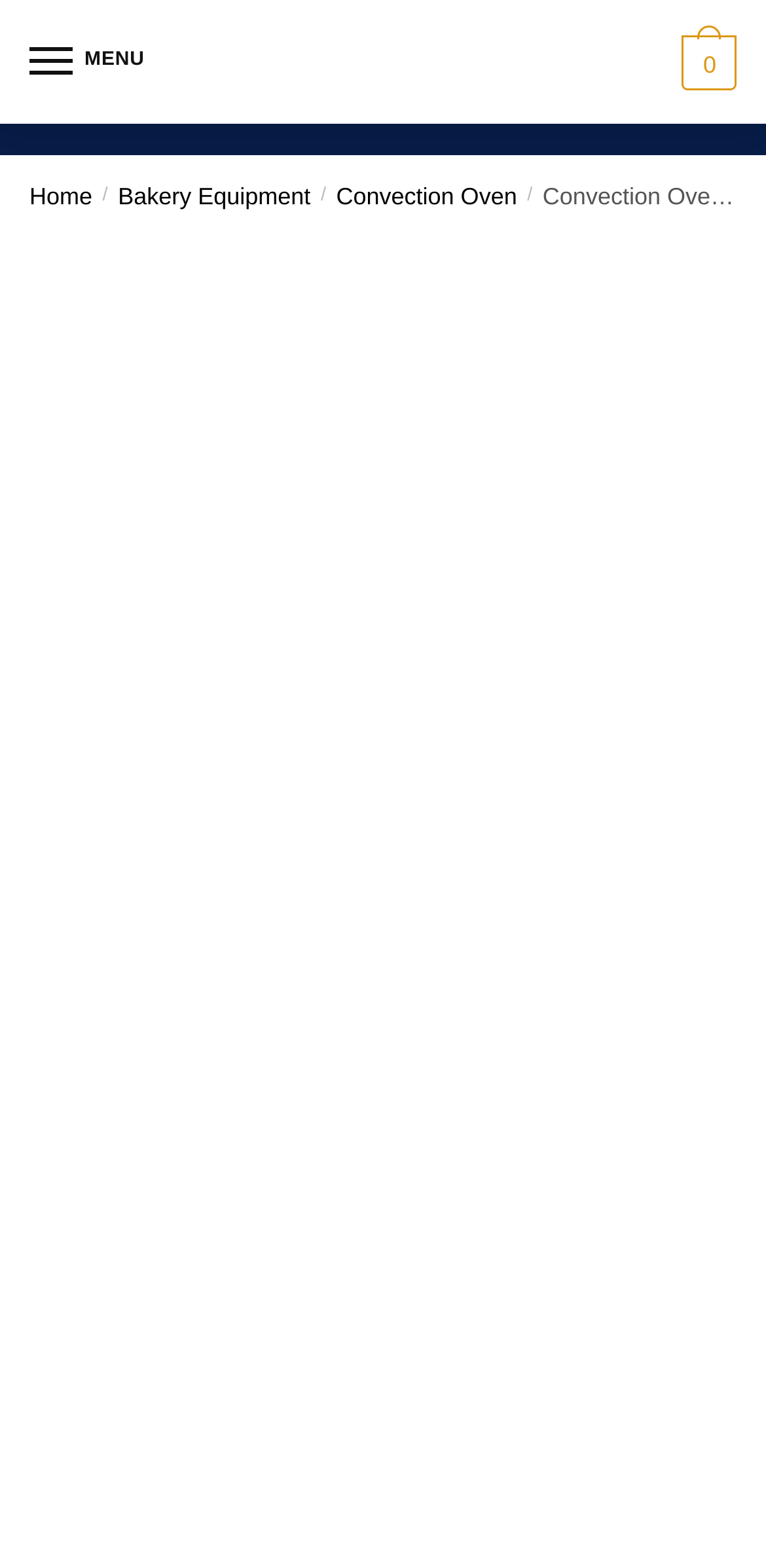Given the element description: "Home", predict the bounding box coordinates of the UI element it refers to, using four float numbers between 0 and 1, i.e., [left, top, right, bottom].

[0.038, 0.116, 0.121, 0.134]